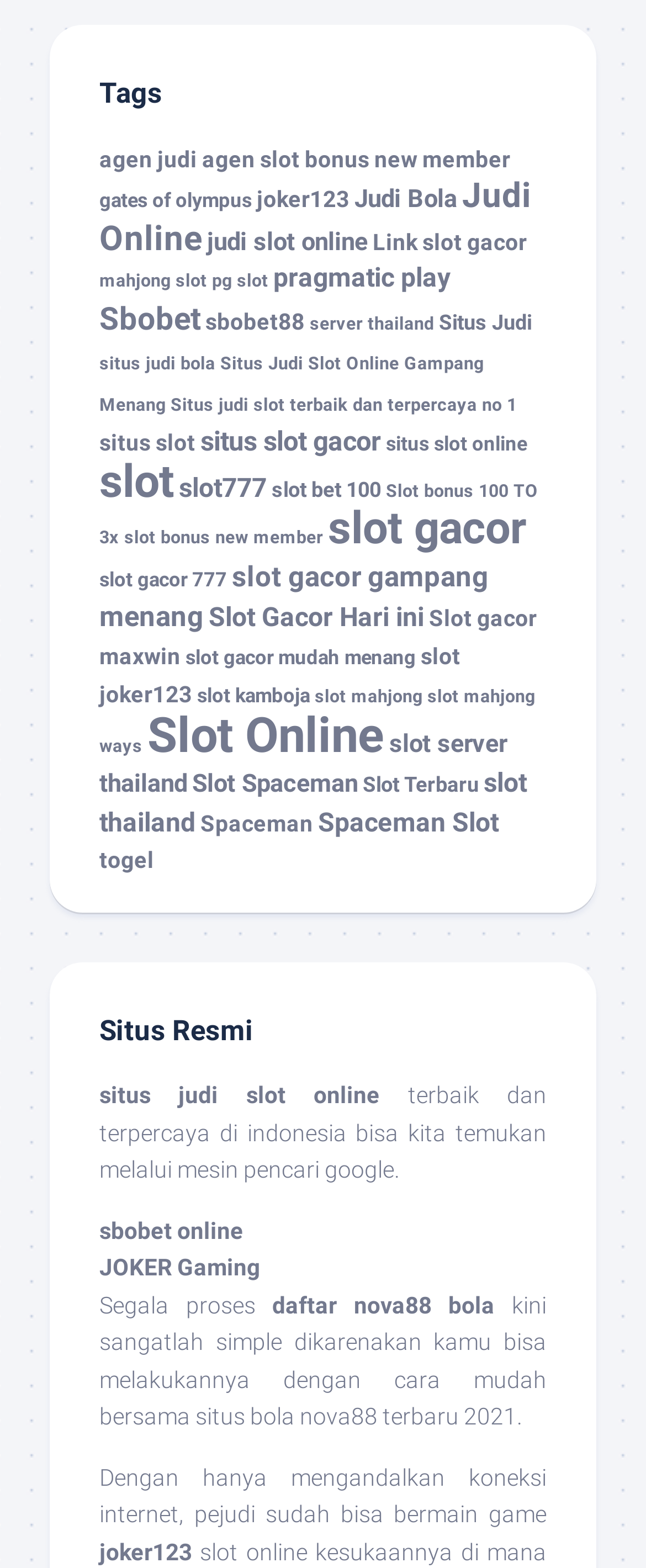How many links are there under 'Tags'?
Using the visual information from the image, give a one-word or short-phrase answer.

30